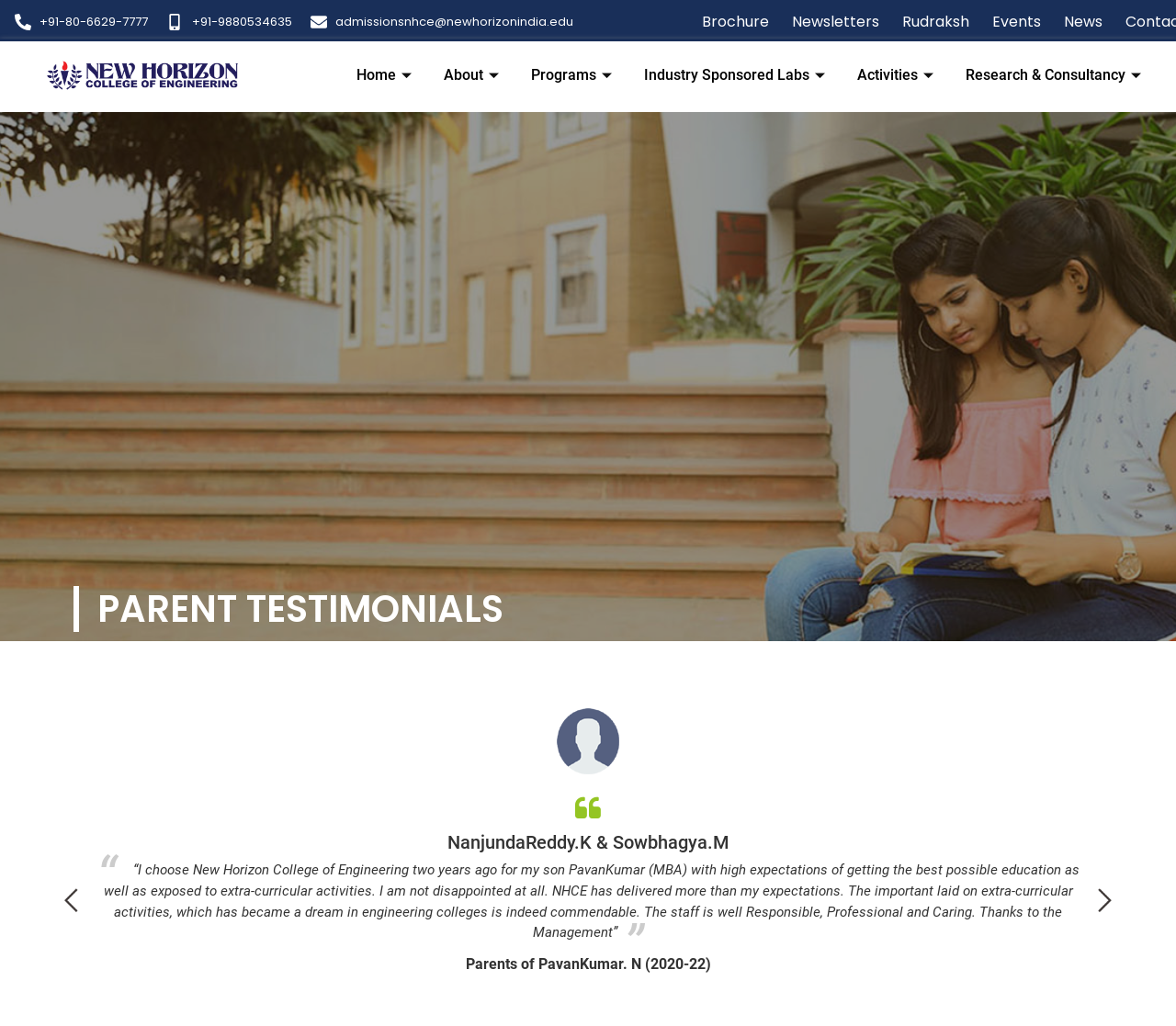Please determine the bounding box coordinates for the element with the description: "Blog".

None